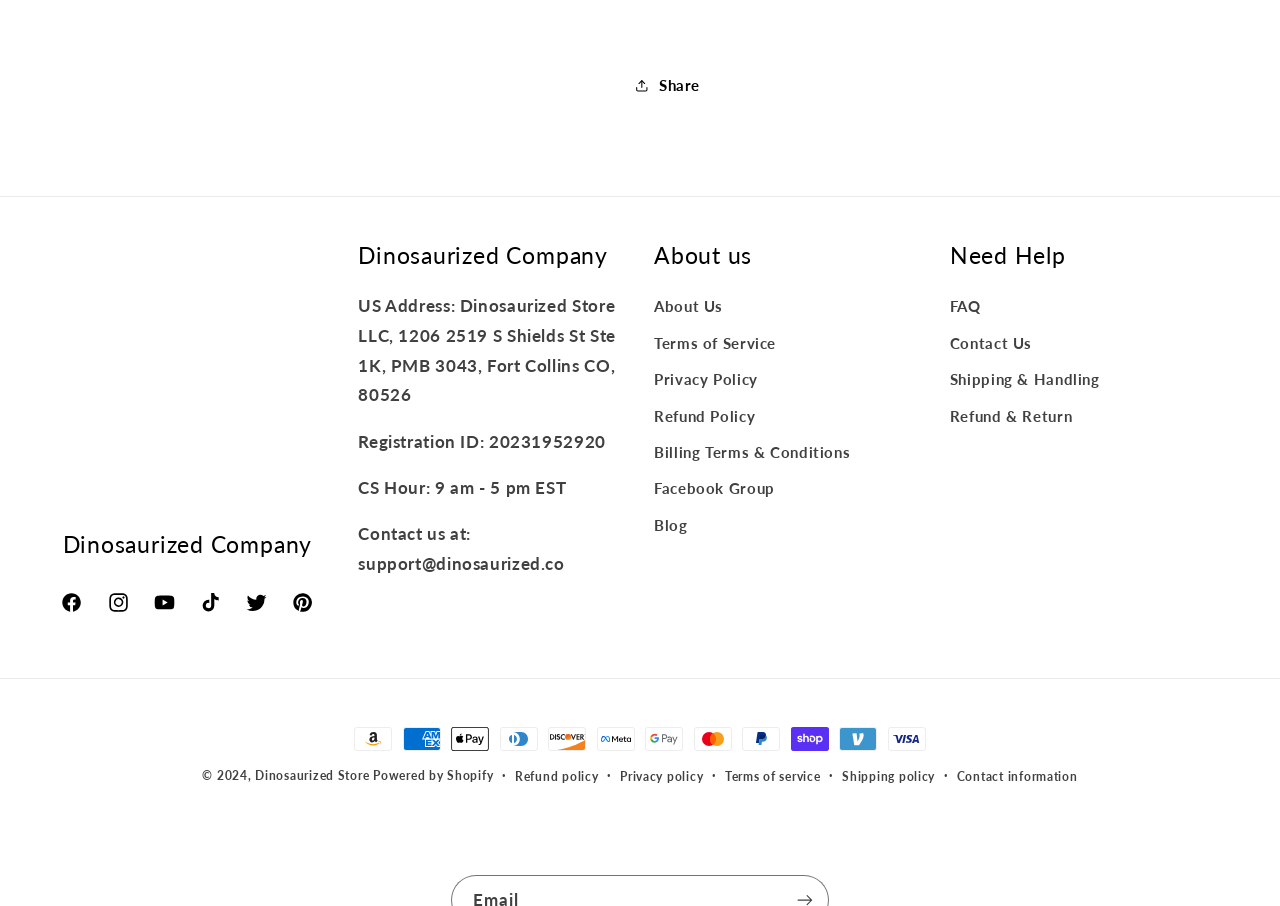Could you determine the bounding box coordinates of the clickable element to complete the instruction: "View About Us page"? Provide the coordinates as four float numbers between 0 and 1, i.e., [left, top, right, bottom].

[0.511, 0.325, 0.565, 0.359]